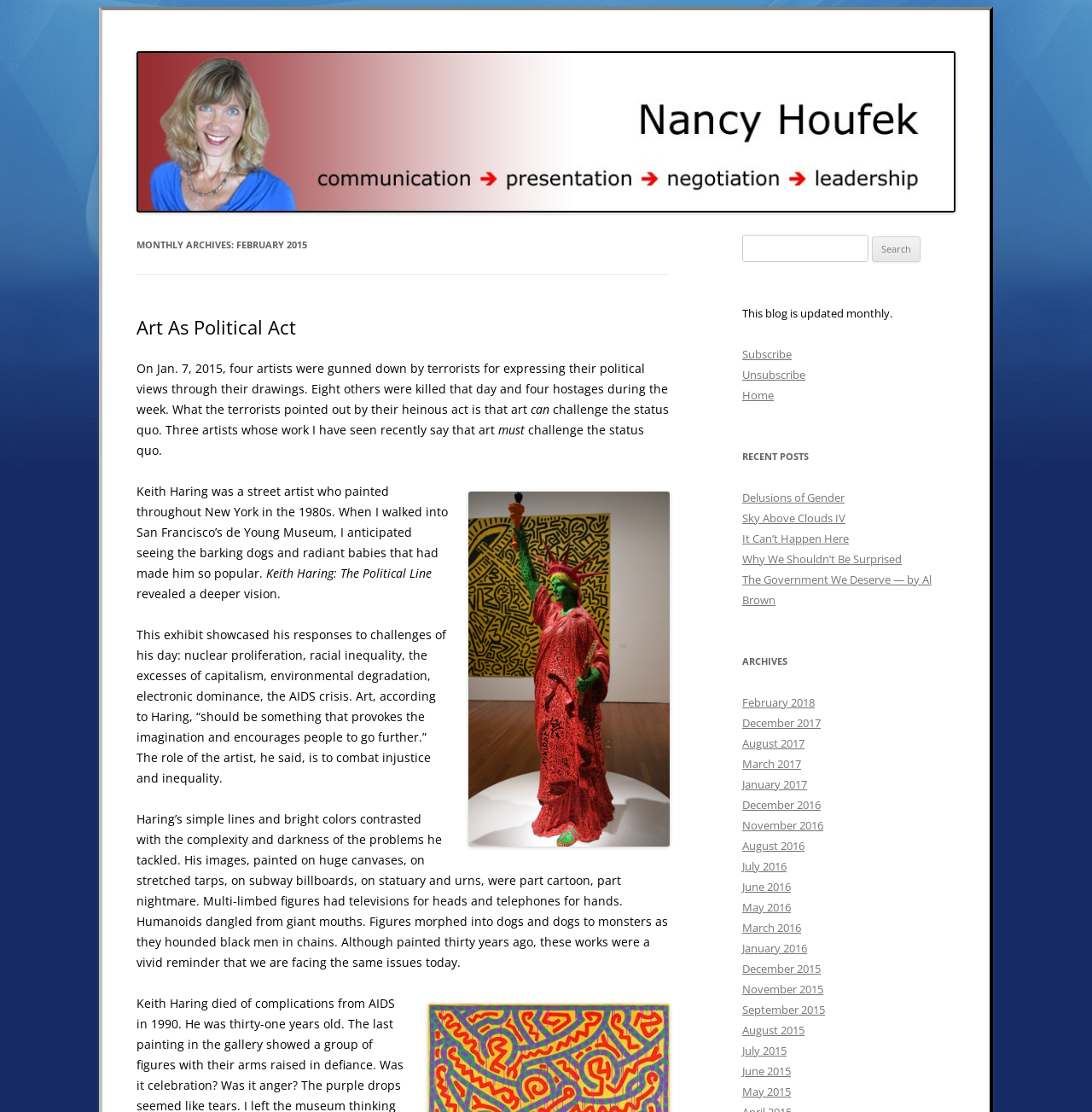Refer to the image and provide an in-depth answer to the question: 
How often is the blog updated?

The text at the top of the page reads 'This blog is updated monthly', indicating that the blog is updated on a monthly basis.